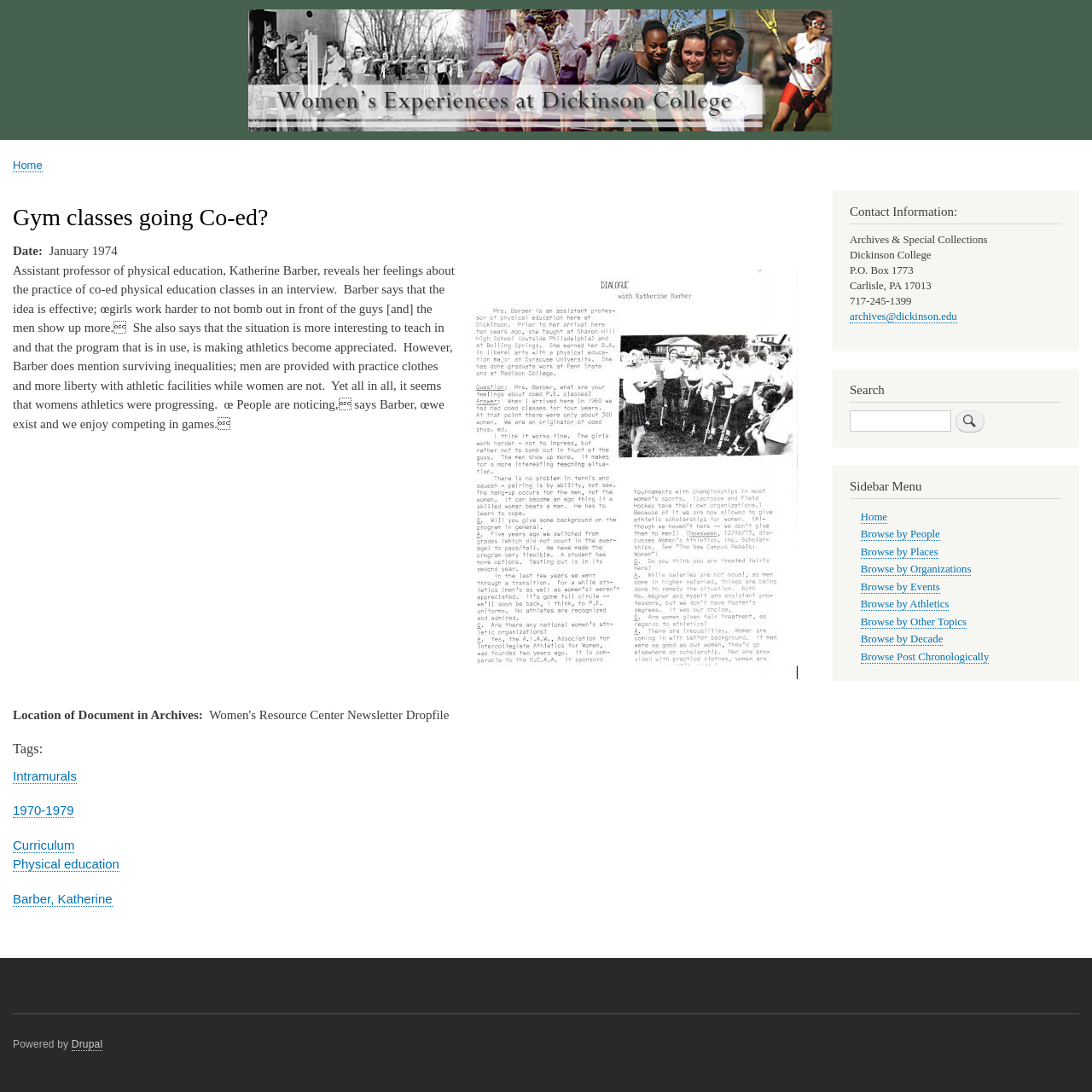Could you please study the image and provide a detailed answer to the question:
What is the title of the article?

I found the title of the article by looking at the heading element with the text 'Gym classes going Co-ed?' which is located at the top of the main content area.